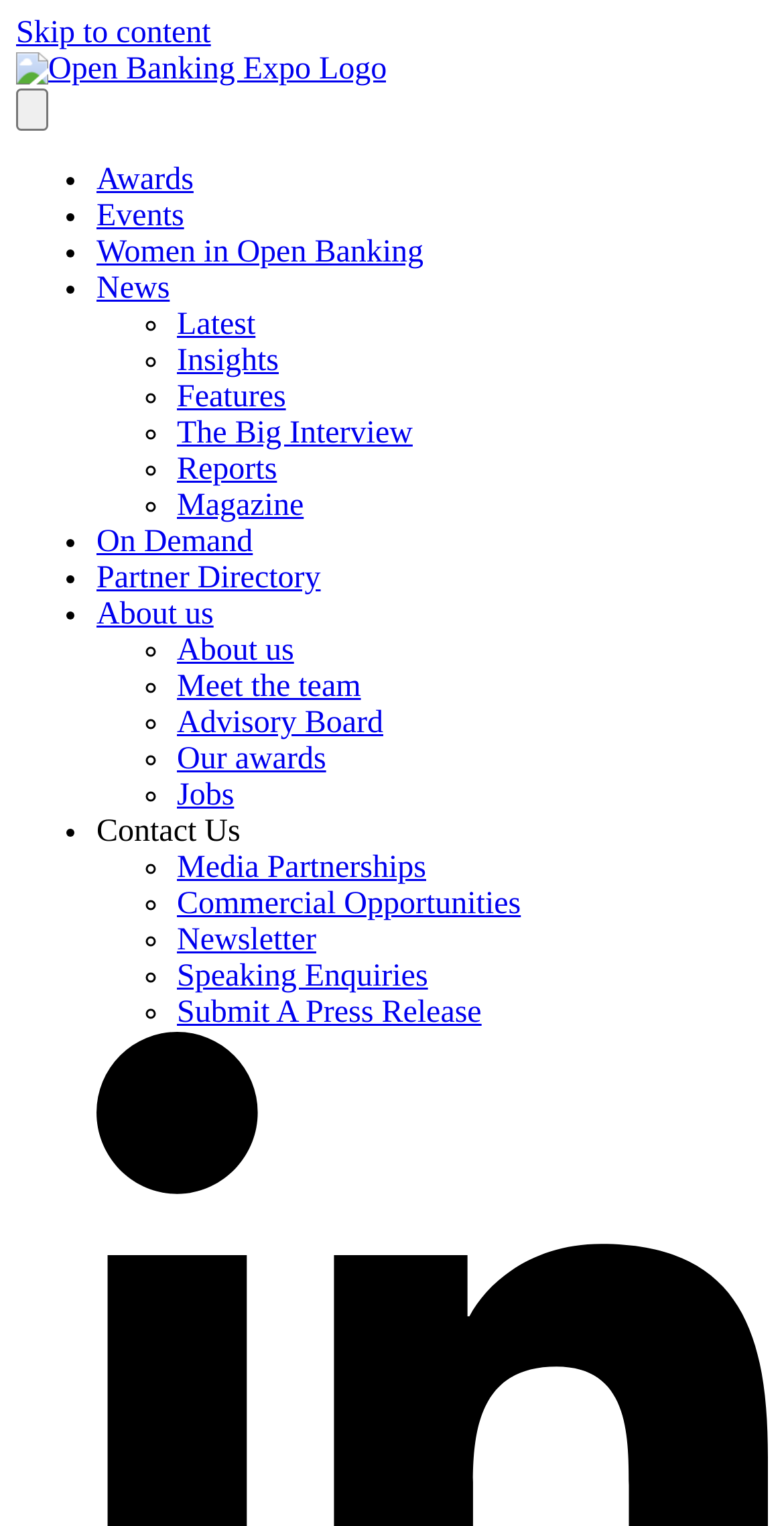Create an elaborate caption that covers all aspects of the webpage.

The webpage is about Open Banking Expo, a platform that provides news, insights, and features related to open banking. At the top left corner, there is a link to skip to the content, followed by the Open Banking Expo logo, which is an image. Next to the logo, there is a button labeled "Menu".

Below the logo and menu button, there is a horizontal list of links, including "Awards", "Events", "Women in Open Banking", and "News". Each link is preceded by a bullet point (•).

To the right of the horizontal list, there is a vertical list of links, including "Latest", "Insights", "Features", "The Big Interview", "Reports", "Magazine", and others. Each link is preceded by a circular bullet point (◦).

Further down the page, there is another horizontal list of links, including "On Demand", "Partner Directory", "About us", and "Contact Us". Again, each link is preceded by a bullet point (•).

The page also features a prominent news article or headline, "BNY Mellon has launched an Open Banking payments solution, Bankify, in collaboration with Trustly, the Swedish Open Banking payments platform." This article is likely the main focus of the page.

Overall, the webpage has a complex layout with multiple lists of links, a prominent news article, and a menu button at the top.